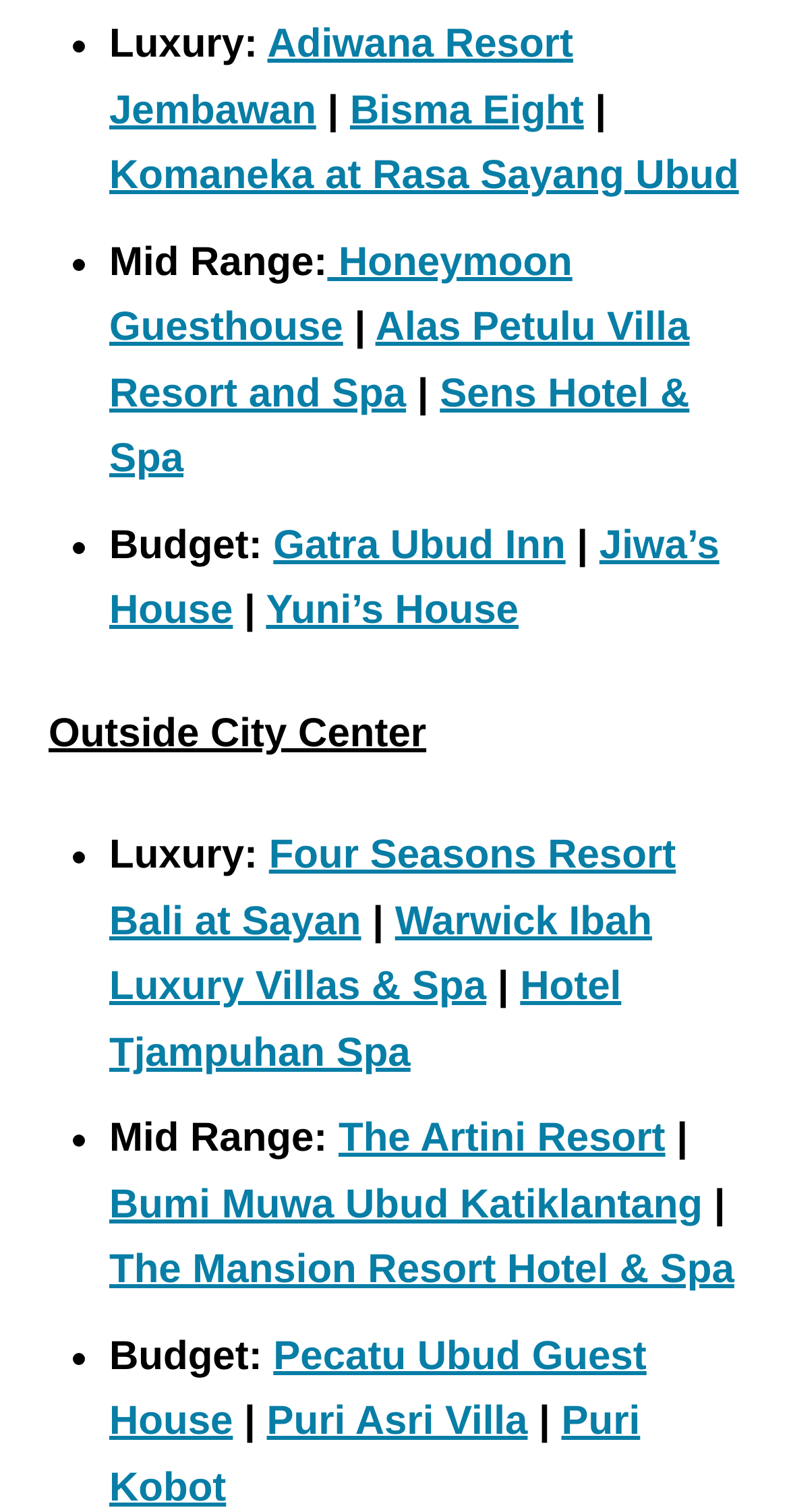Answer the question below in one word or phrase:
What type of accommodations are listed on this webpage?

Hotels and resorts